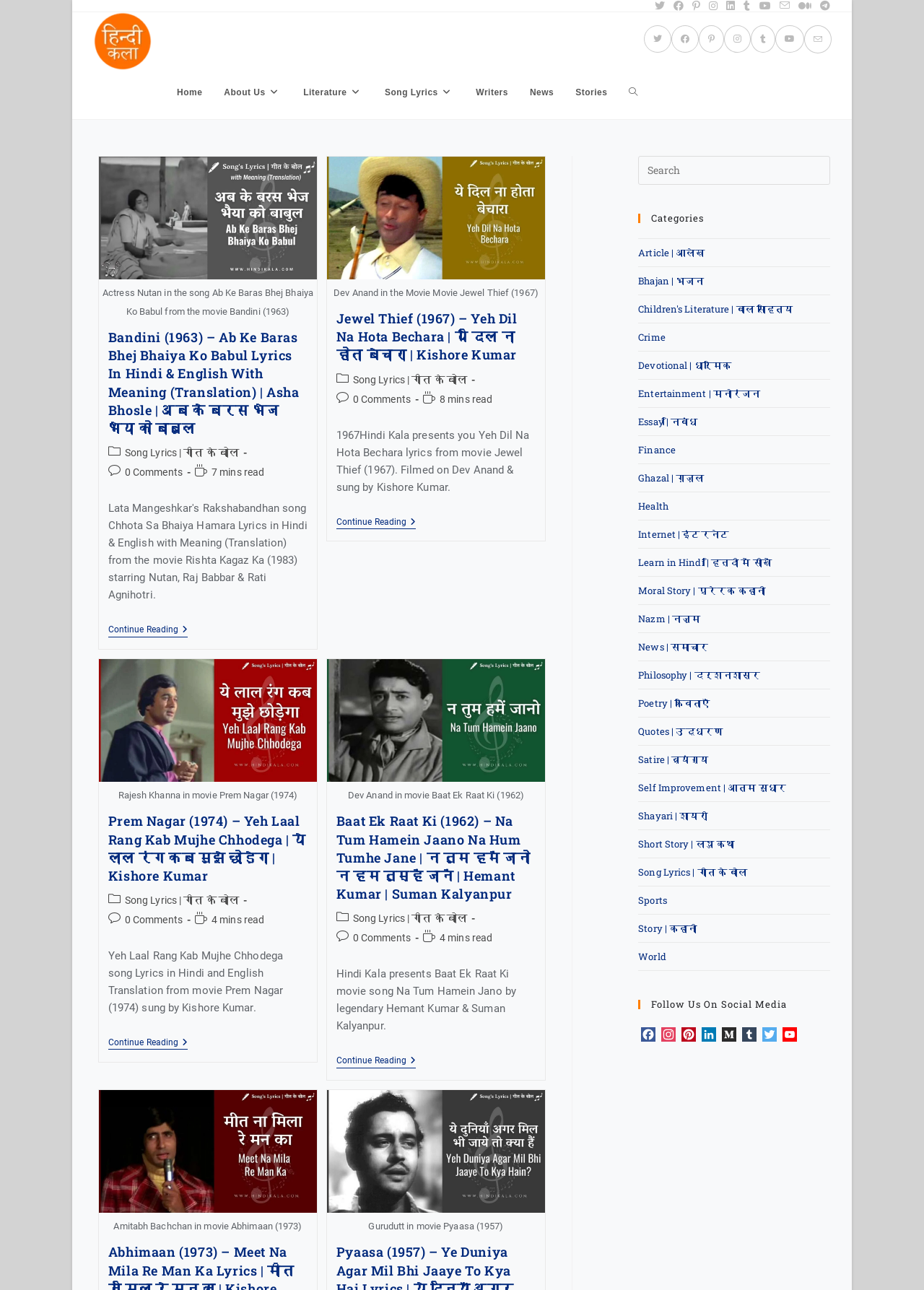Using the provided description: "title="YouTube Channel"", find the bounding box coordinates of the corresponding UI element. The output should be four float numbers between 0 and 1, in the format [left, top, right, bottom].

[0.844, 0.796, 0.866, 0.808]